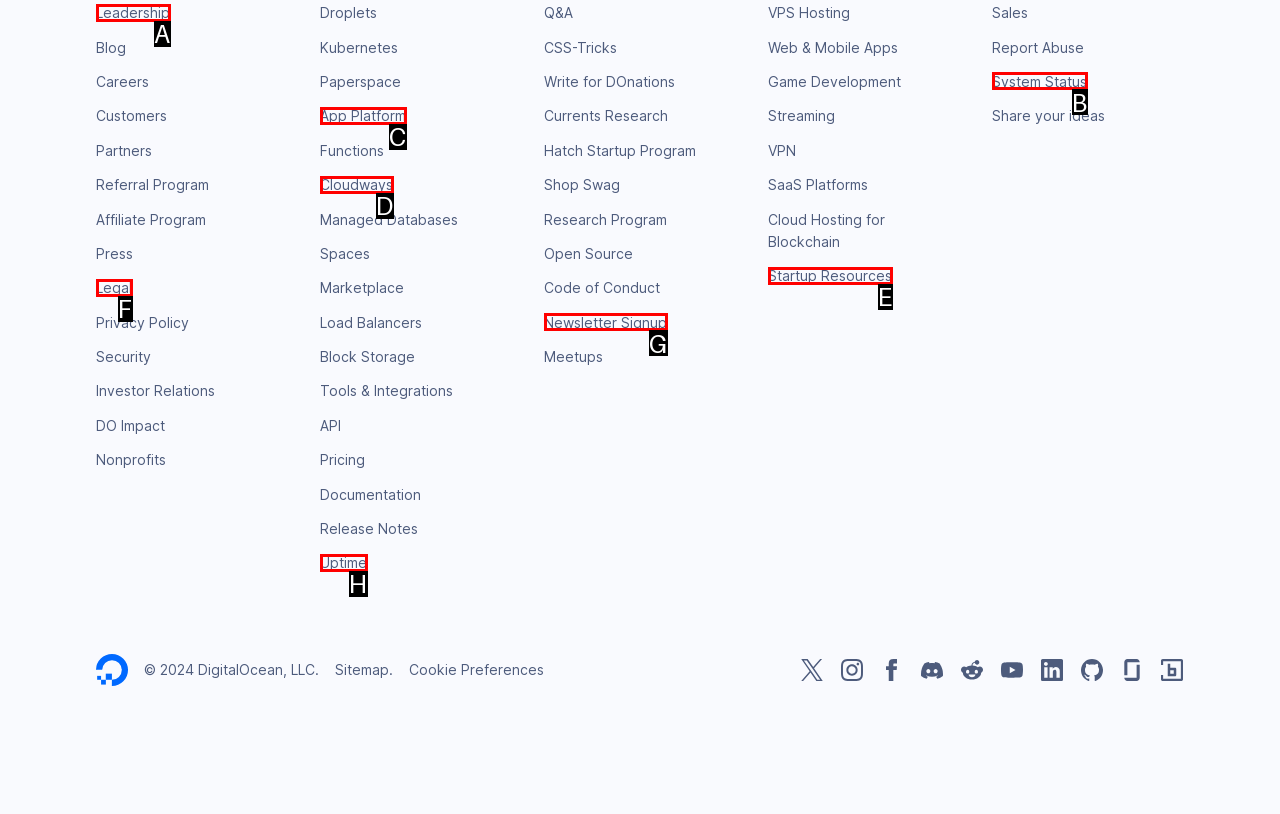Indicate the UI element to click to perform the task: Click on Leadership. Reply with the letter corresponding to the chosen element.

A